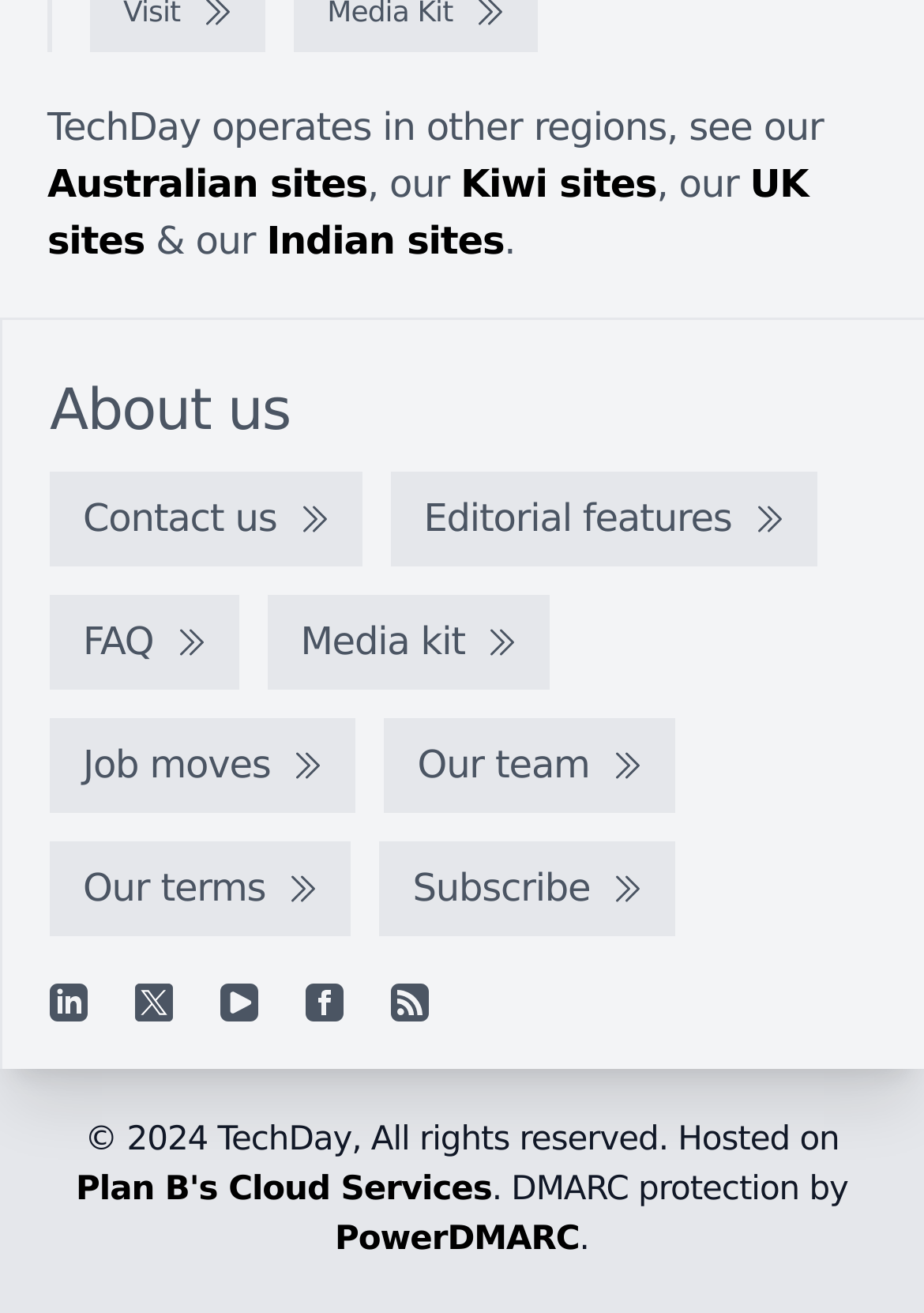Locate the bounding box coordinates of the element that should be clicked to fulfill the instruction: "Contact us".

[0.054, 0.36, 0.392, 0.432]